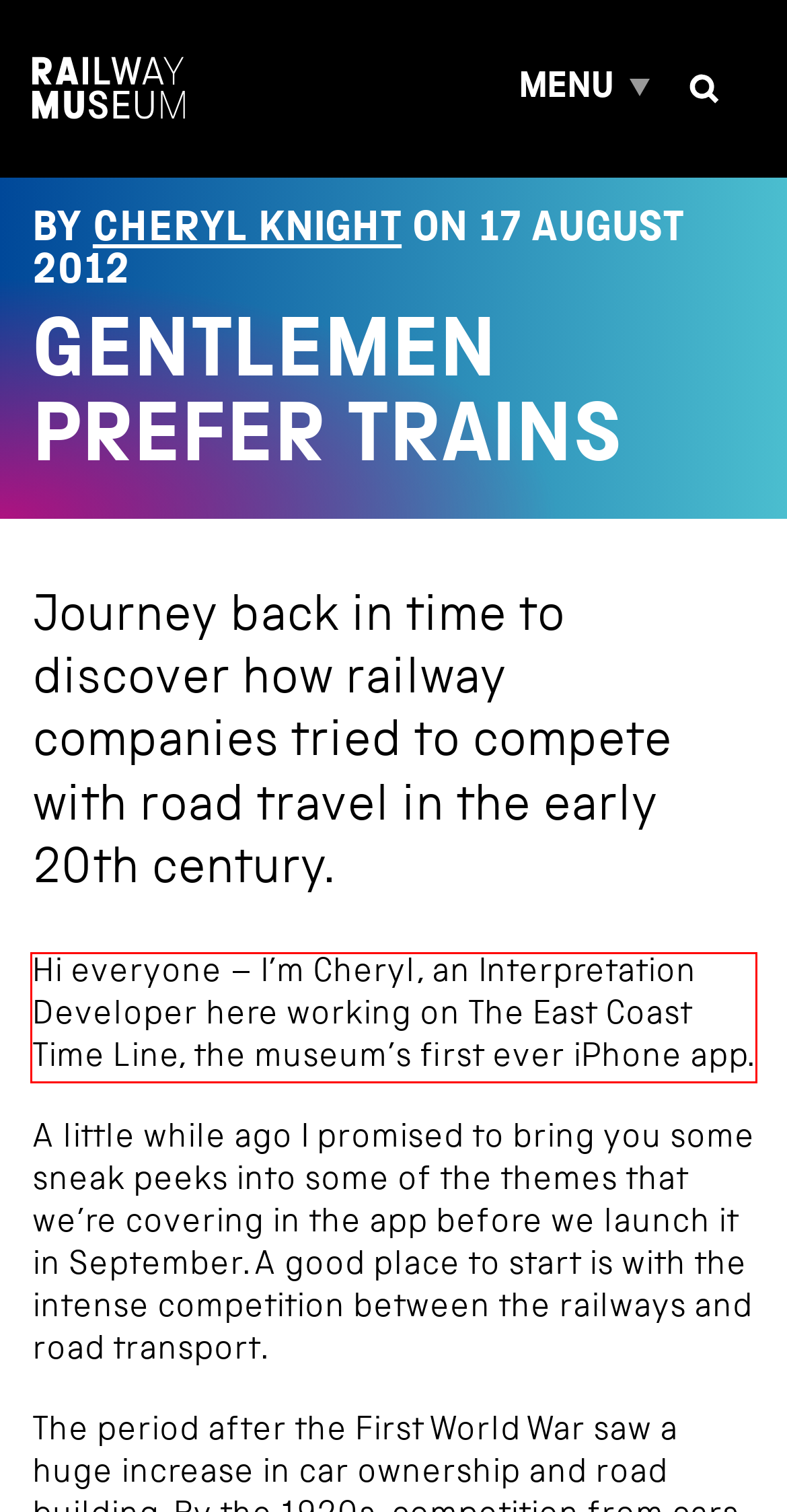Given a screenshot of a webpage with a red bounding box, please identify and retrieve the text inside the red rectangle.

Hi everyone – I’m Cheryl, an Interpretation Developer here working on The East Coast Time Line, the museum’s first ever iPhone app.